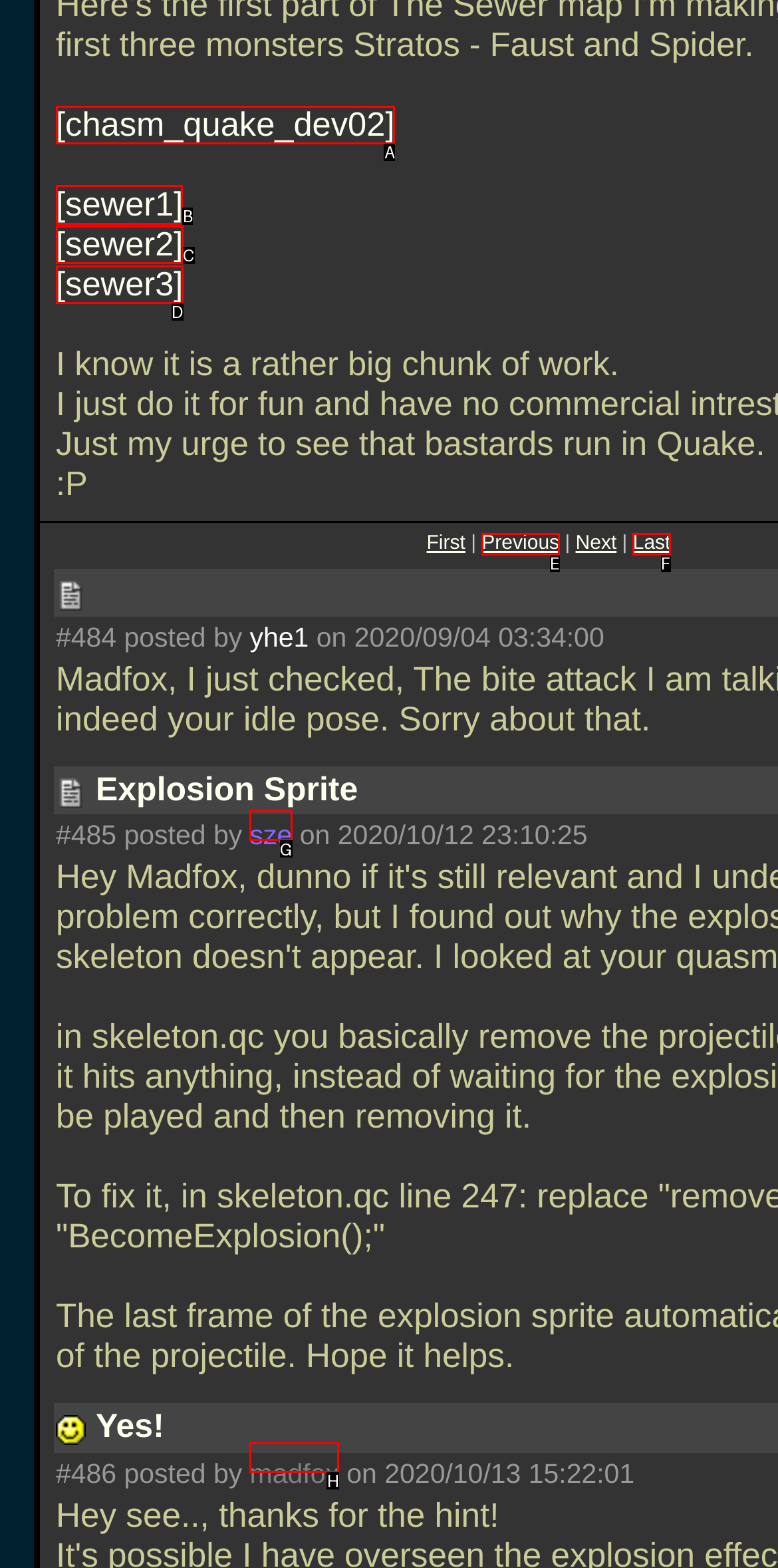Determine which UI element you should click to perform the task: get in touch with us
Provide the letter of the correct option from the given choices directly.

None